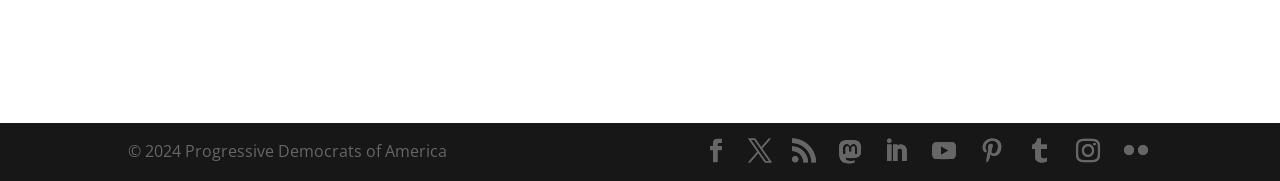Please identify the bounding box coordinates of where to click in order to follow the instruction: "open Instagram".

[0.841, 0.765, 0.859, 0.915]